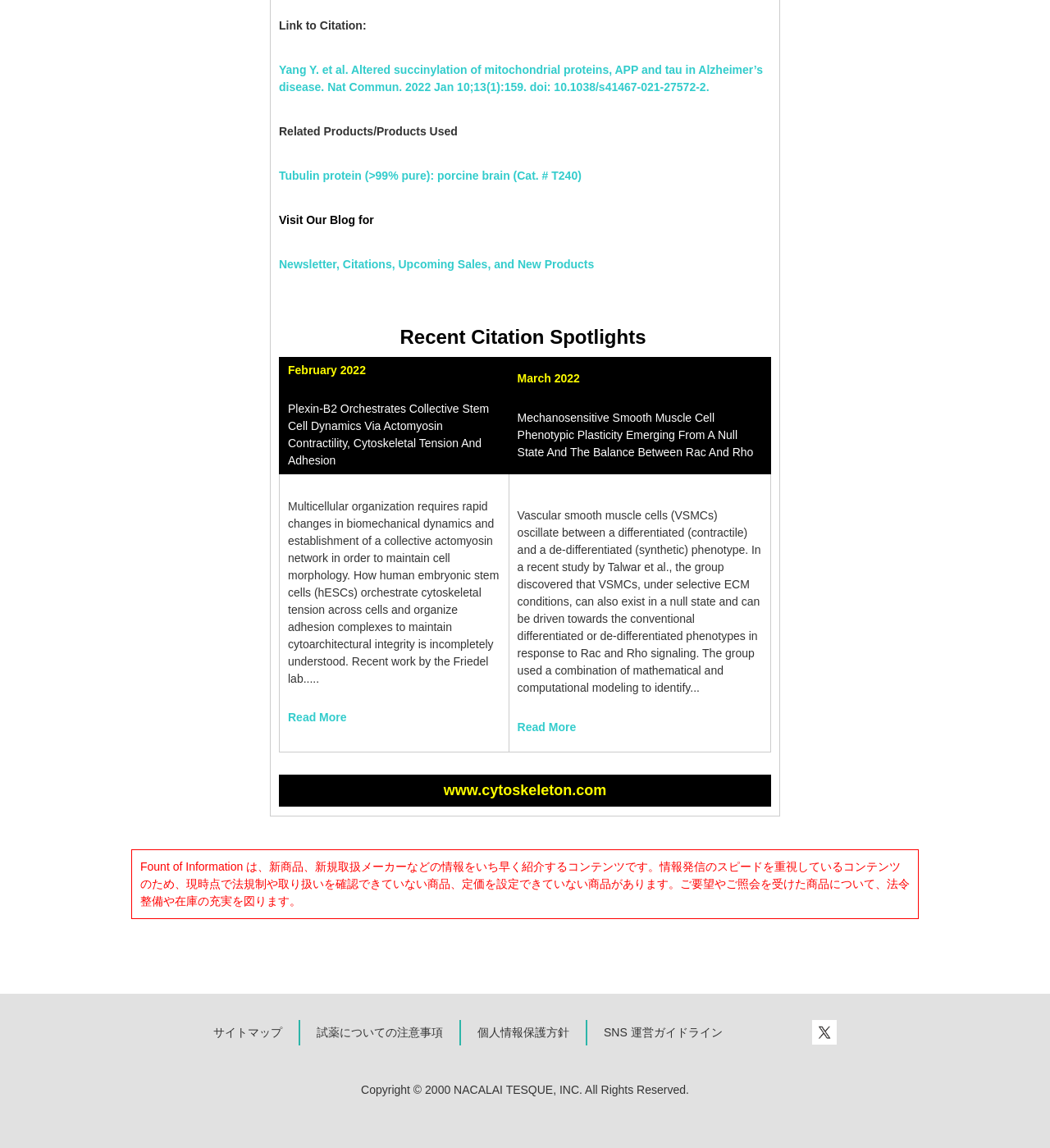Please determine the bounding box coordinates of the section I need to click to accomplish this instruction: "Go to the site map".

[0.203, 0.894, 0.269, 0.905]